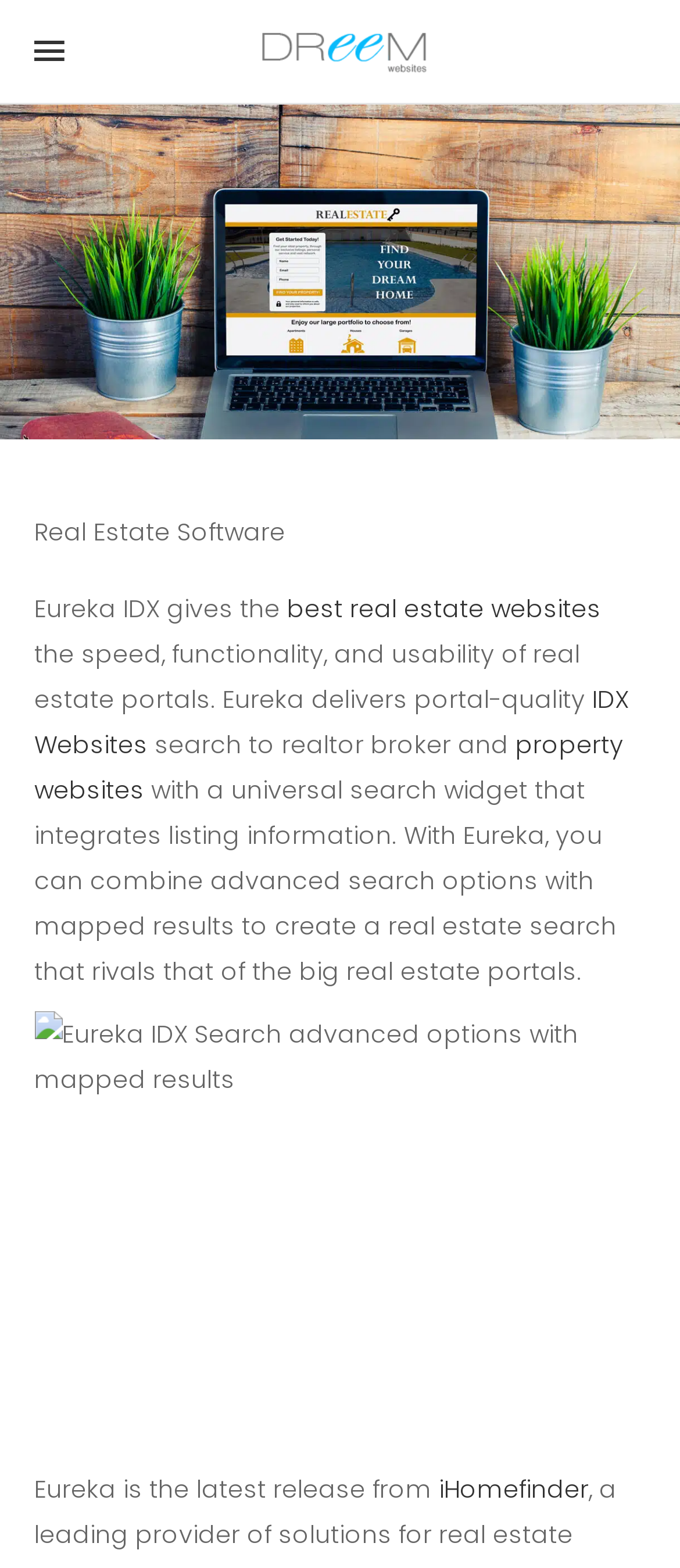Give a concise answer of one word or phrase to the question: 
What type of software does Eureka IDX provide?

Real Estate Software